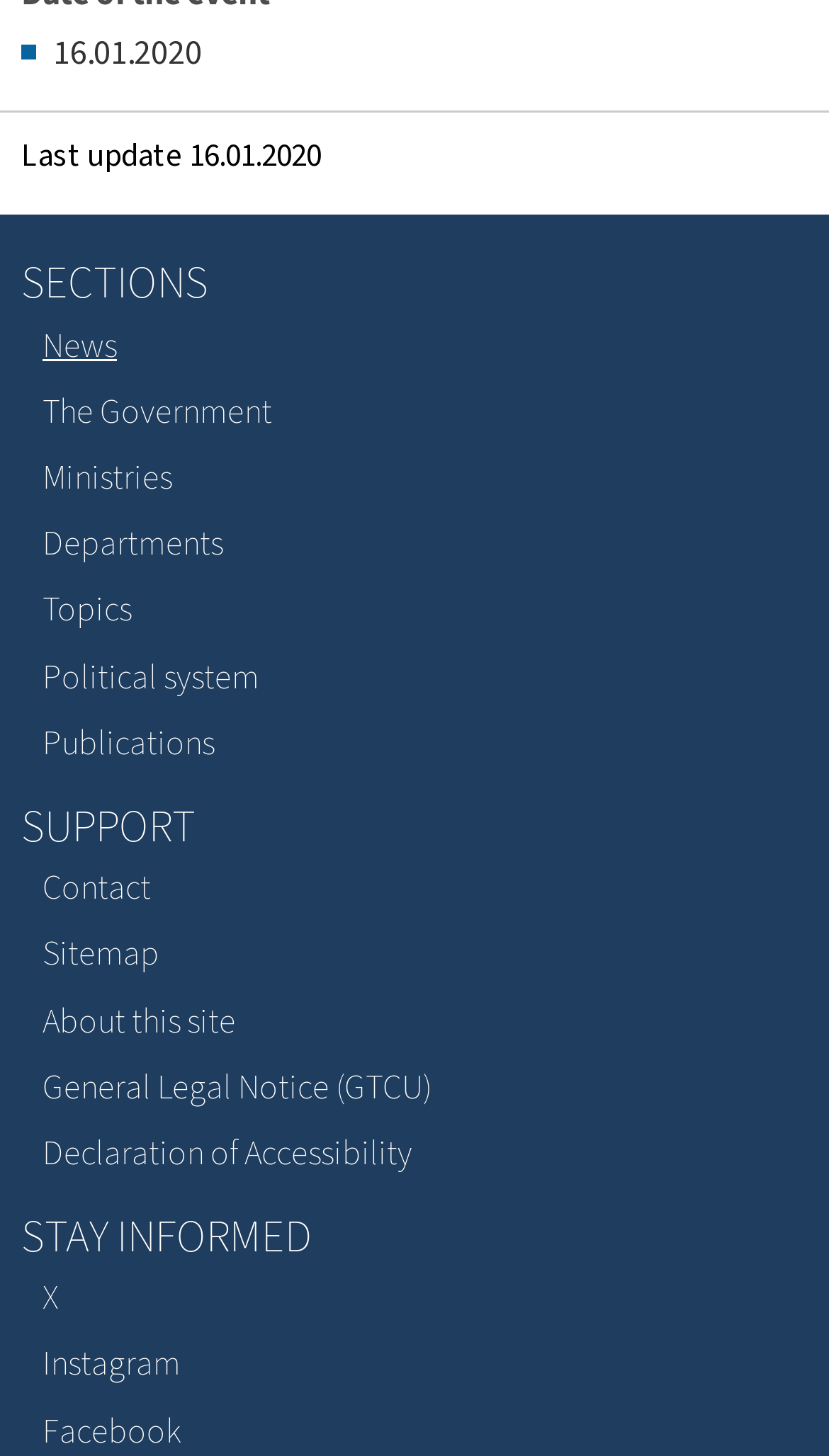Can you pinpoint the bounding box coordinates for the clickable element required for this instruction: "learn about the government"? The coordinates should be four float numbers between 0 and 1, i.e., [left, top, right, bottom].

[0.026, 0.259, 0.974, 0.305]